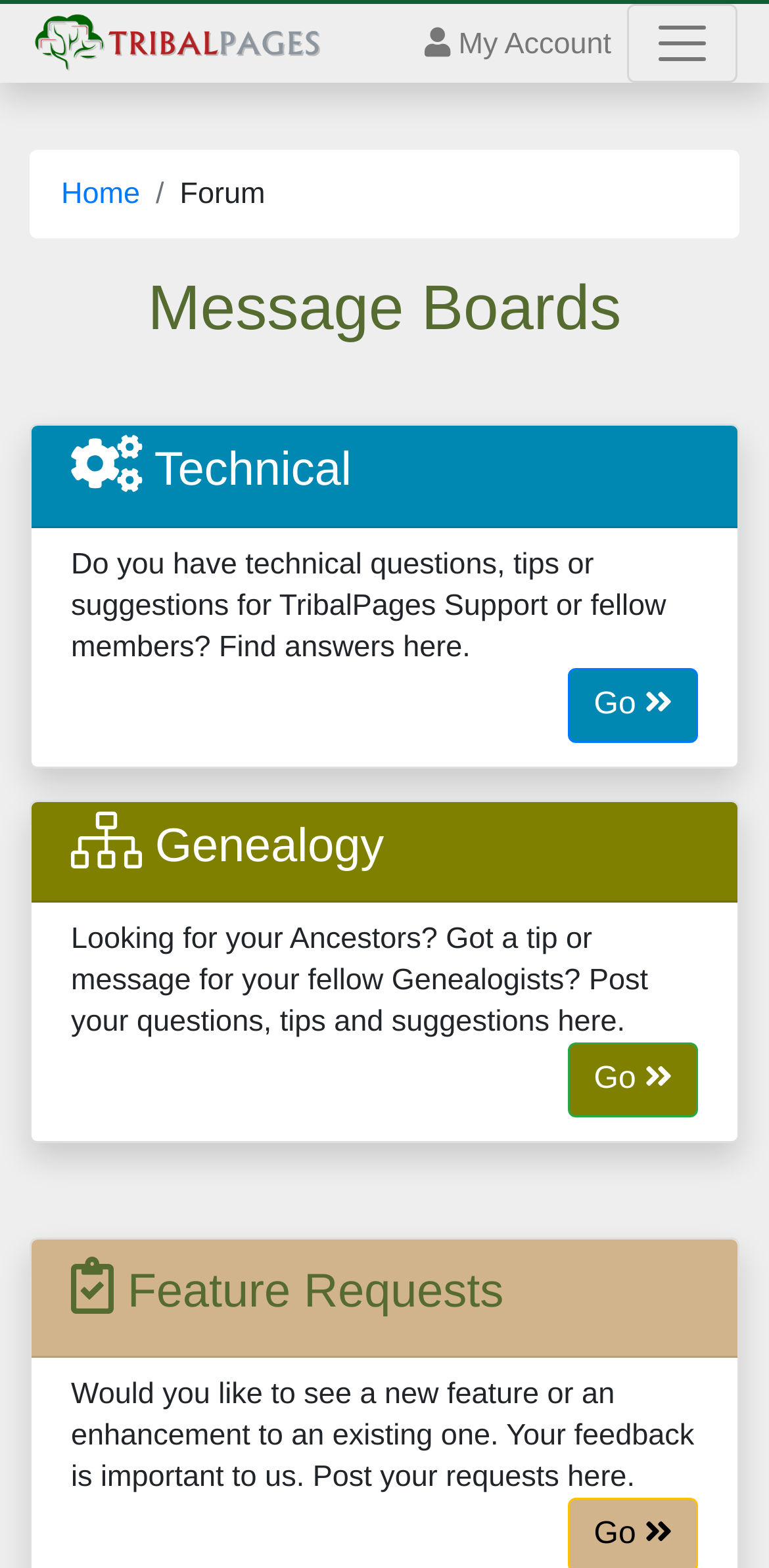What is the purpose of the 'Message Boards' section?
Please respond to the question thoroughly and include all relevant details.

Based on the webpage, the 'Message Boards' section is divided into three categories: Technical, Genealogy, and Feature Requests. These categories suggest that the purpose of this section is to facilitate discussions and sharing of information related to technical issues, genealogy research, and feature requests for the TribalPages platform.